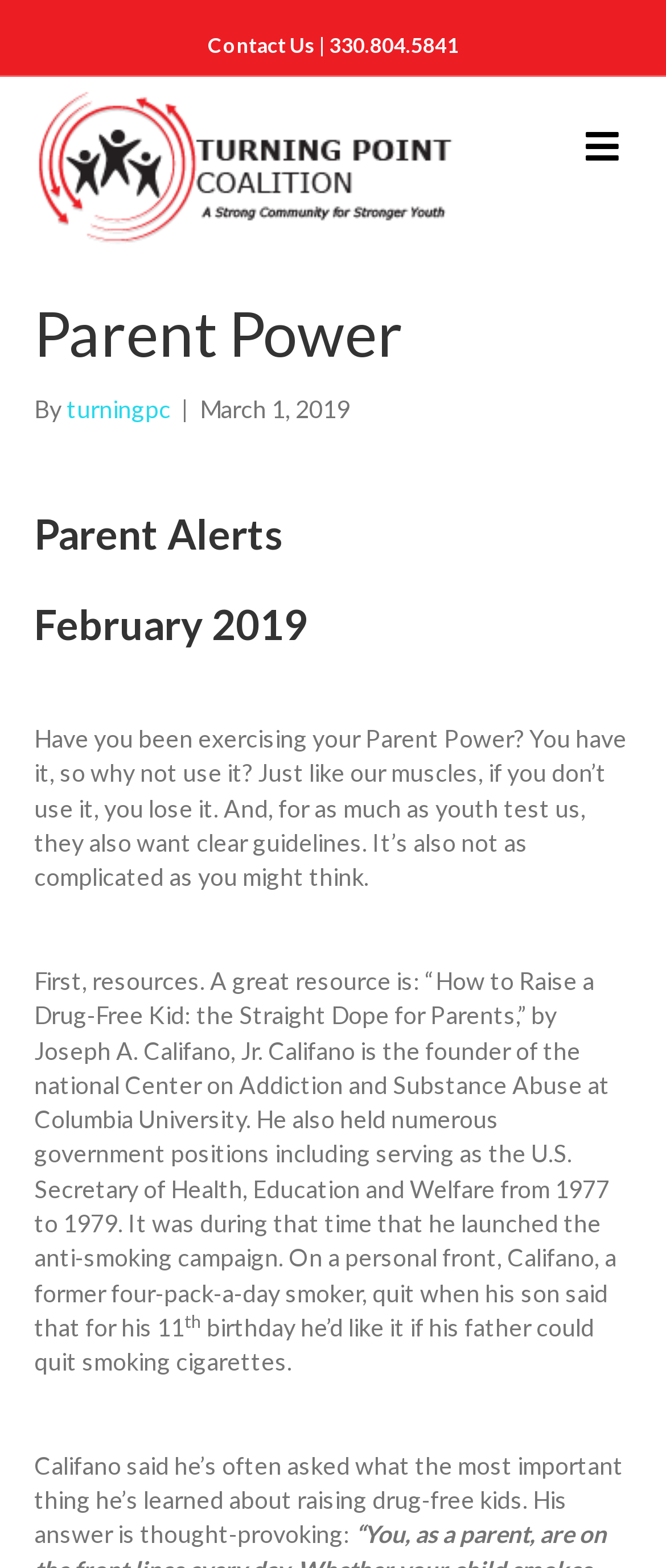Provide the bounding box coordinates of the UI element that matches the description: "alt="Turning Point Coalition"".

[0.051, 0.094, 0.692, 0.113]